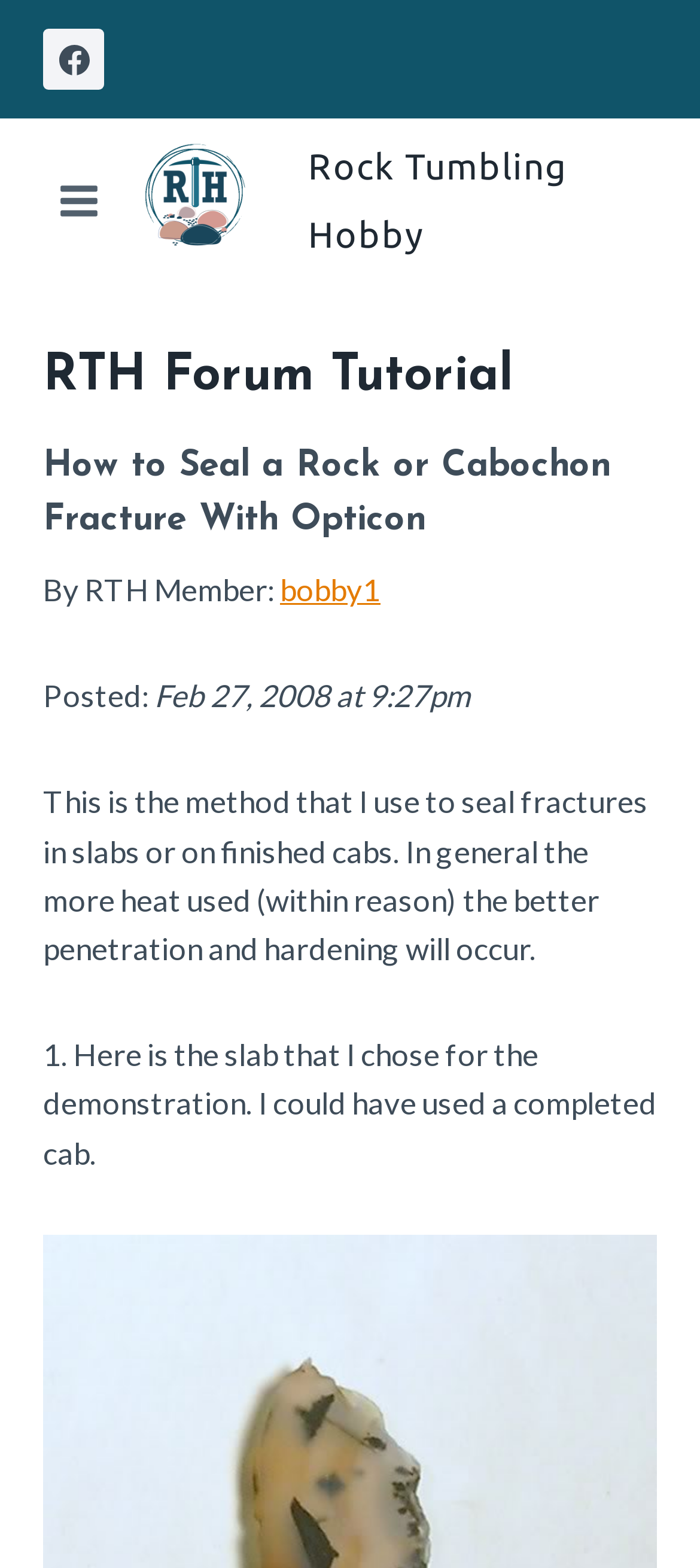Give a one-word or one-phrase response to the question: 
What is the purpose of the method described?

to seal fractures